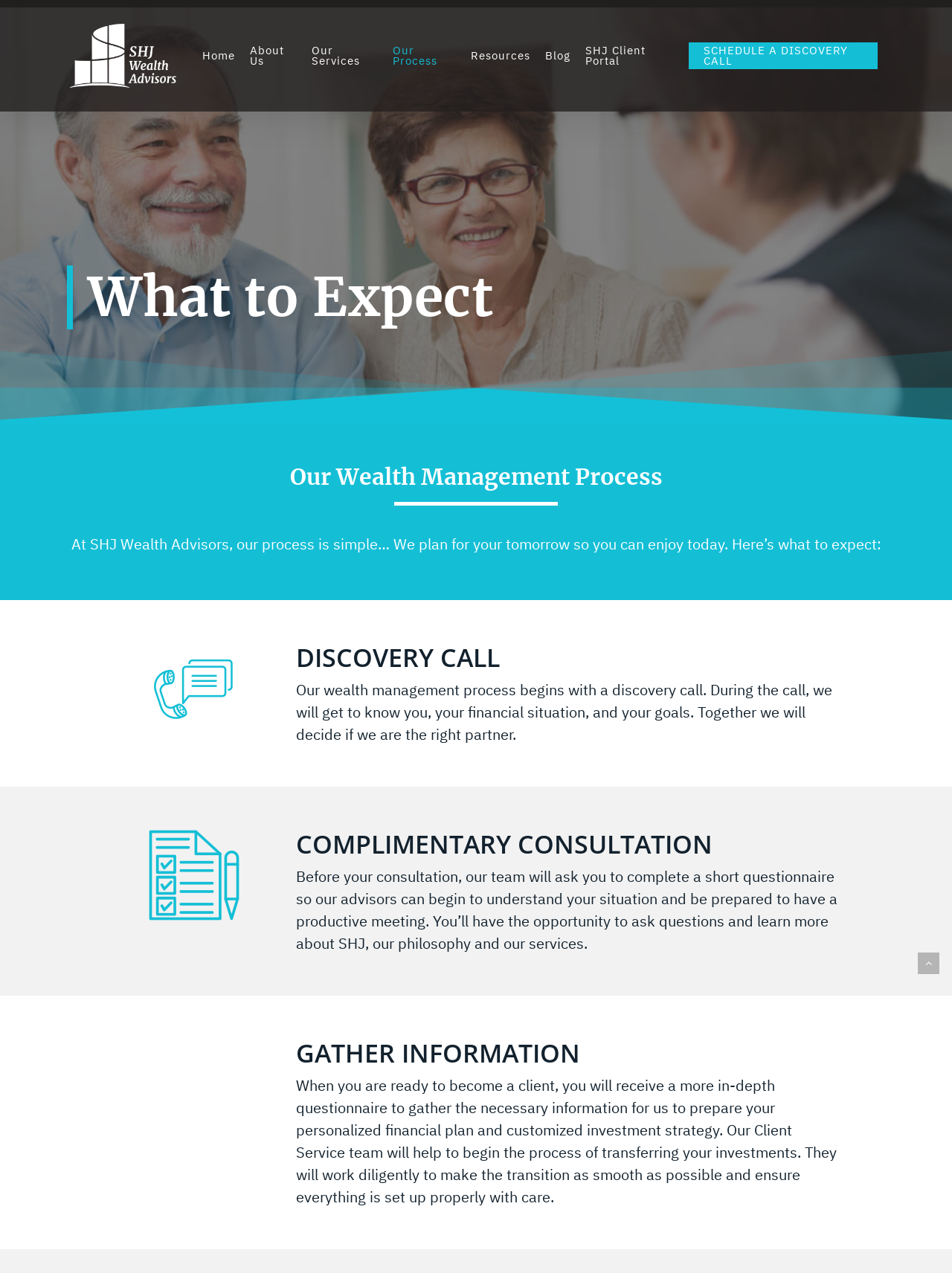Bounding box coordinates are specified in the format (top-left x, top-left y, bottom-right x, bottom-right y). All values are floating point numbers bounded between 0 and 1. Please provide the bounding box coordinate of the region this sentence describes: Our Services

[0.319, 0.036, 0.405, 0.052]